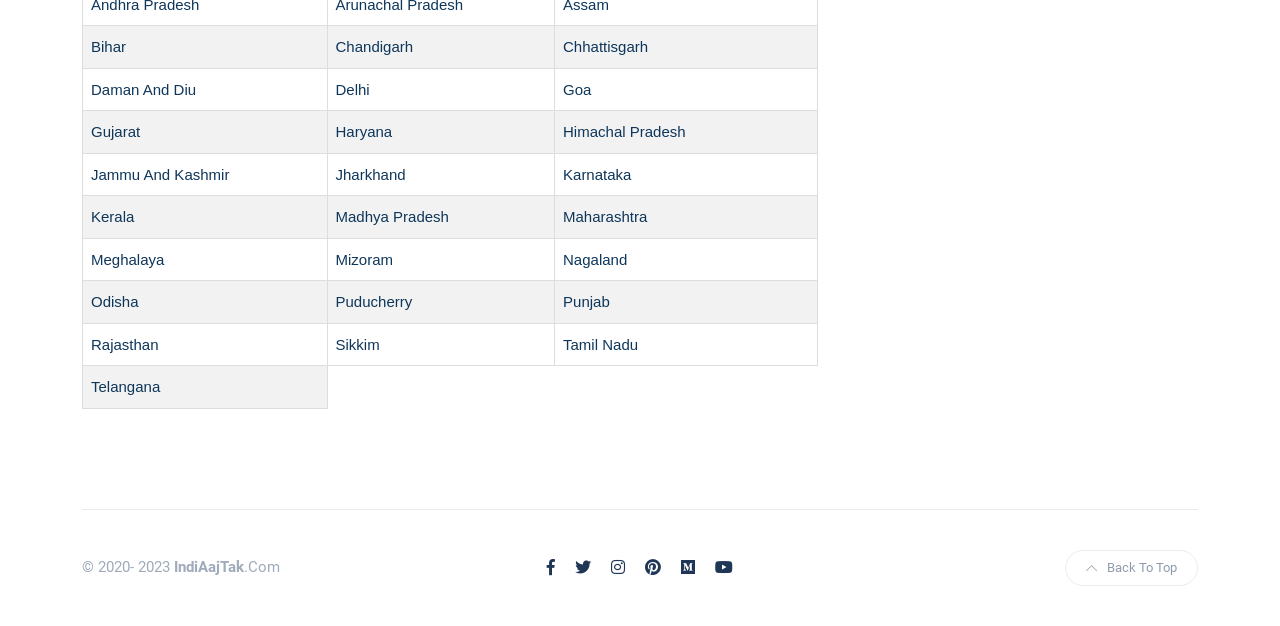Show the bounding box coordinates for the element that needs to be clicked to execute the following instruction: "Click on the Facebook icon". Provide the coordinates in the form of four float numbers between 0 and 1, i.e., [left, top, right, bottom].

[0.449, 0.892, 0.462, 0.922]